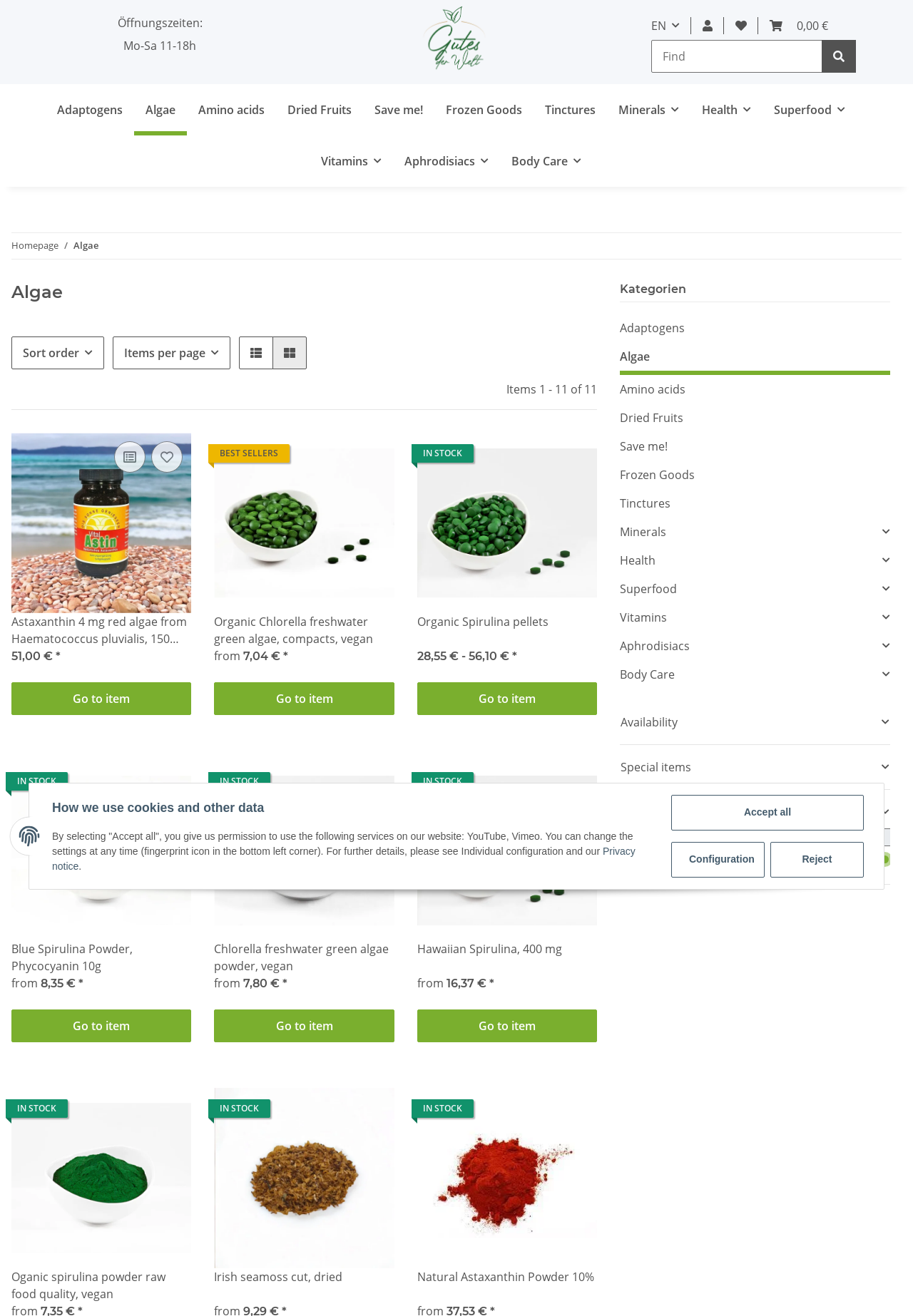Given the webpage screenshot, identify the bounding box of the UI element that matches this description: "Body Care".

[0.547, 0.103, 0.649, 0.142]